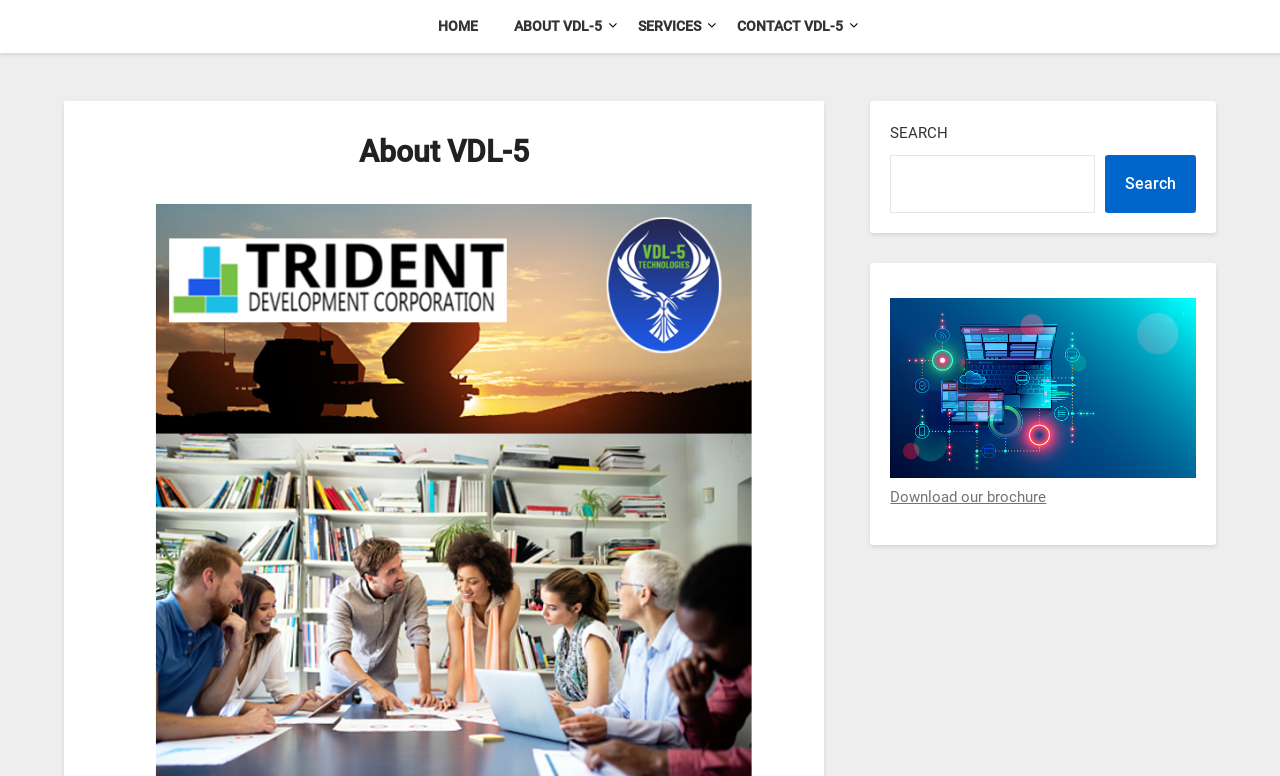Provide the bounding box coordinates for the UI element that is described as: "About VDL-5".

[0.389, 0.0, 0.482, 0.068]